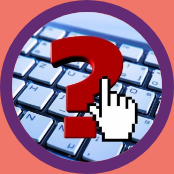Break down the image into a detailed narrative.

The image features a close-up view of a computer keyboard with a prominent, oversized red question mark superimposed over it. A stylized cursor, represented as a hand icon, points to the question mark, suggesting inquiry or a prompt for help. The background is adorned with a circular purple border, set against a soft peach-colored backdrop. This imagery conveys themes related to technology, assistance, or digital literacy, likely associated with a section titled "Computers and Mobile Phones."